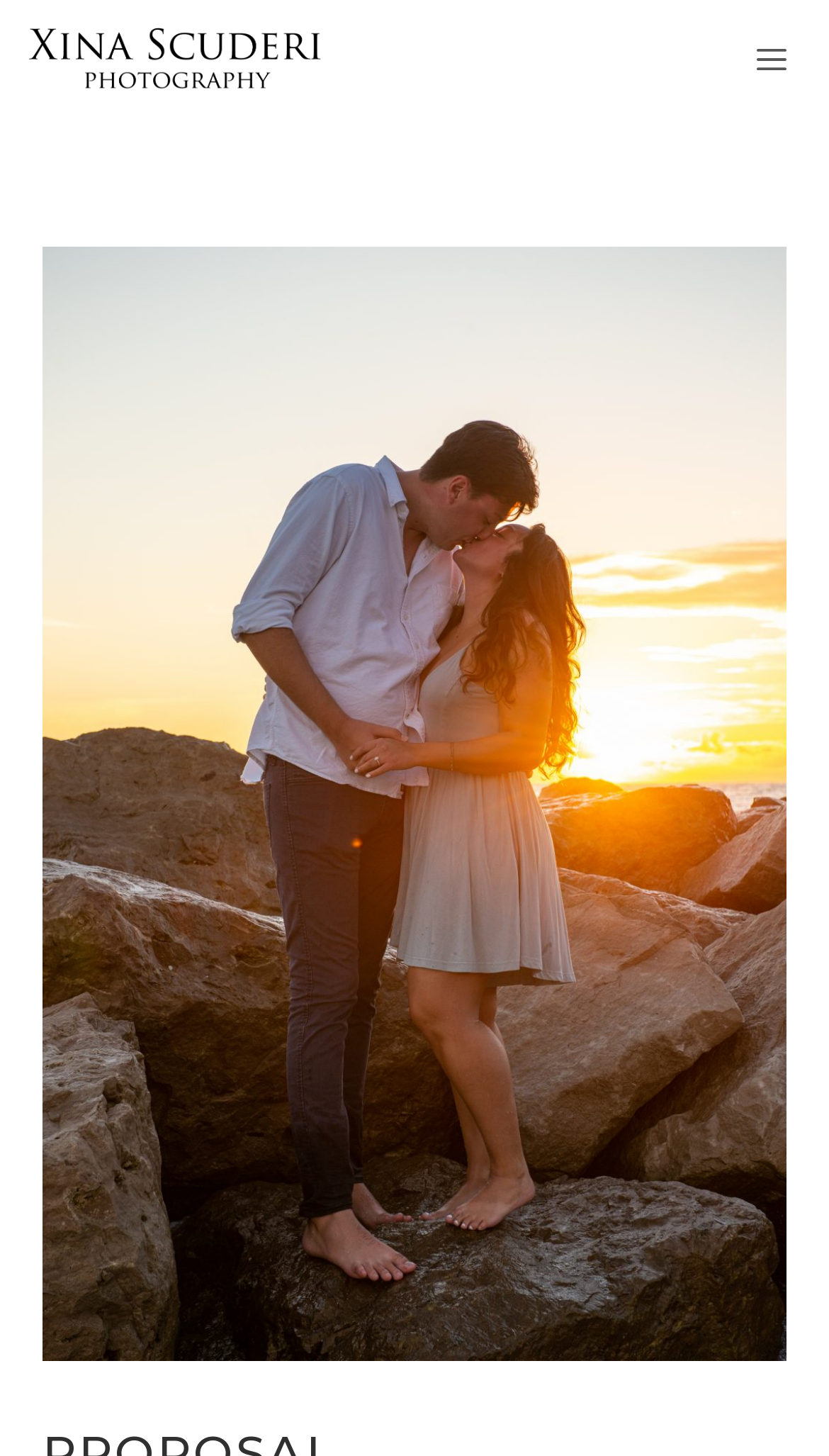Identify the bounding box for the UI element described as: "Menu". The coordinates should be four float numbers between 0 and 1, i.e., [left, top, right, bottom].

[0.862, 0.0, 1.0, 0.082]